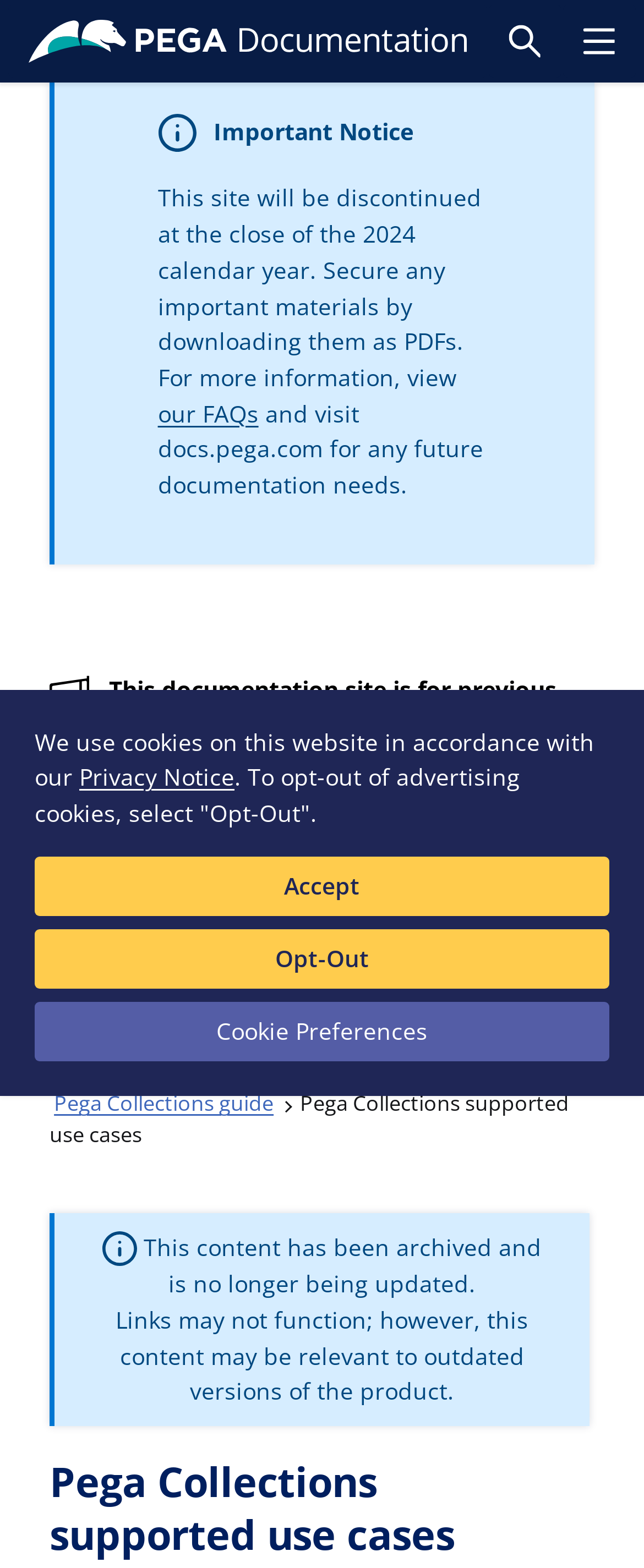What is the name of the guide related to Pega Collections?
Using the information from the image, give a concise answer in one word or a short phrase.

Pega Collections guide